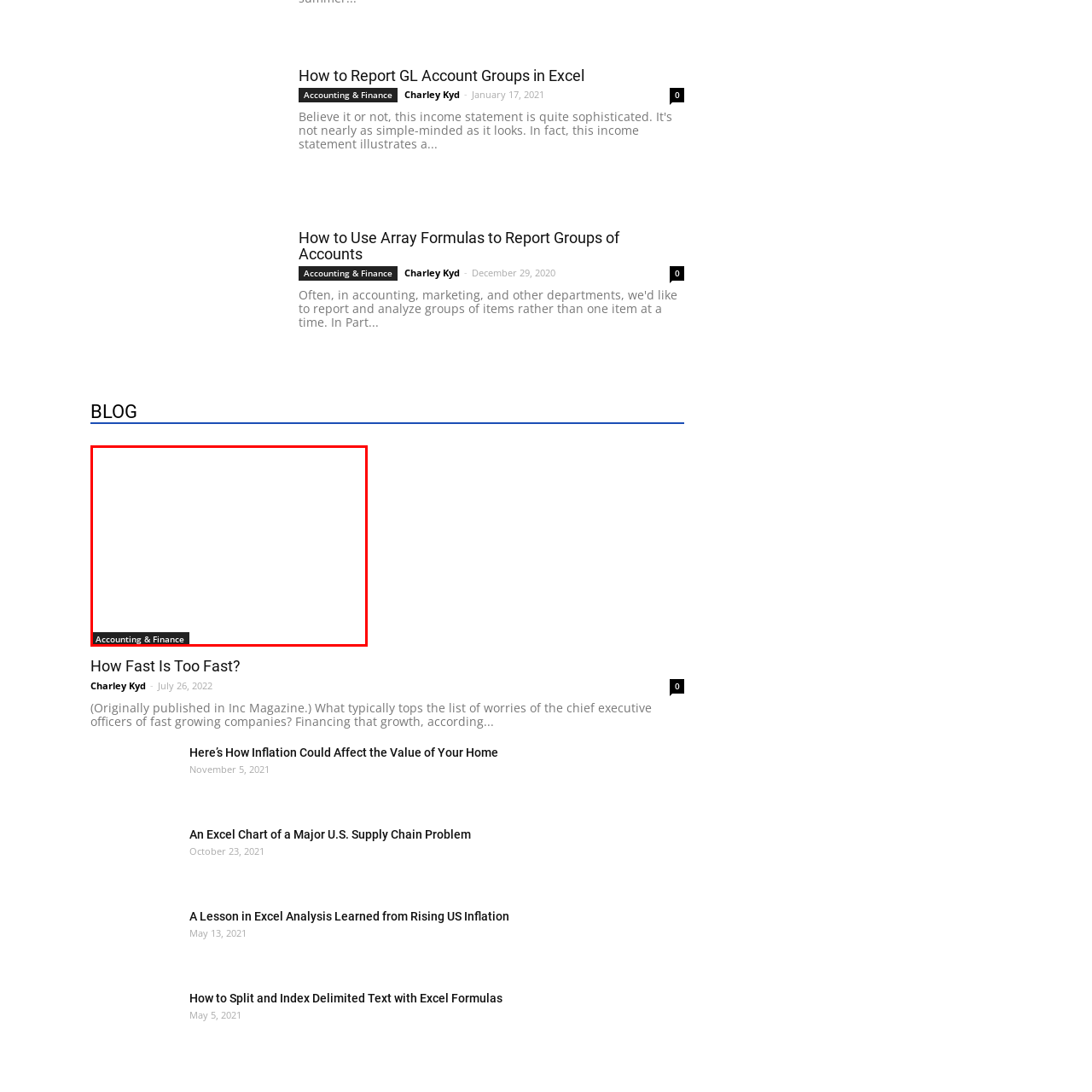Look closely at the image within the red bounding box, What is the purpose of the blog? Respond with a single word or short phrase.

To educate readers